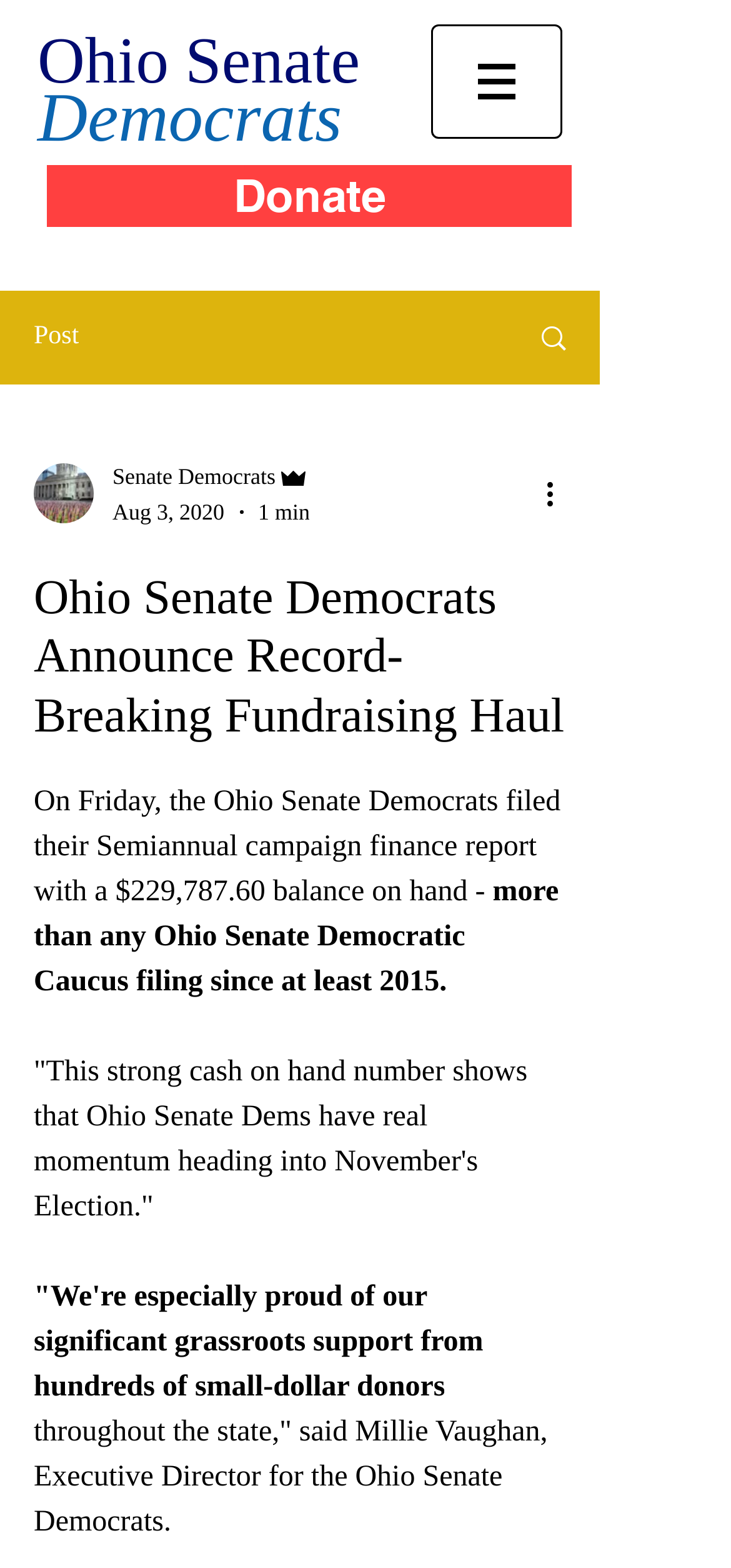Who is the Executive Director for the Ohio Senate Democrats?
Based on the image, answer the question in a detailed manner.

The answer can be found in the last paragraph of the webpage where it is mentioned that 'said Millie Vaughan, Executive Director for the Ohio Senate Democrats.'.